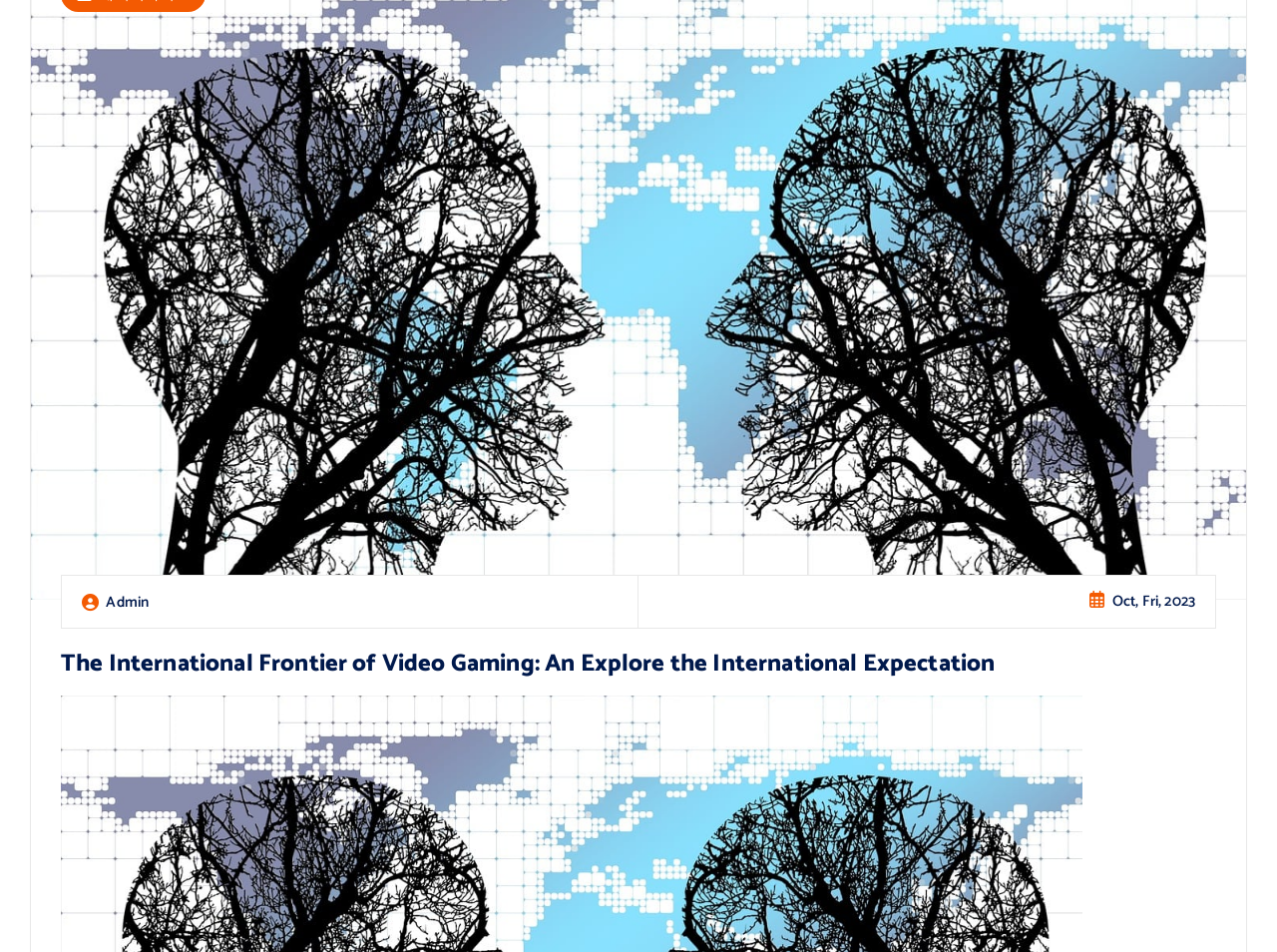Bounding box coordinates must be specified in the format (top-left x, top-left y, bottom-right x, bottom-right y). All values should be floating point numbers between 0 and 1. What are the bounding box coordinates of the UI element described as: Admin

[0.083, 0.614, 0.117, 0.651]